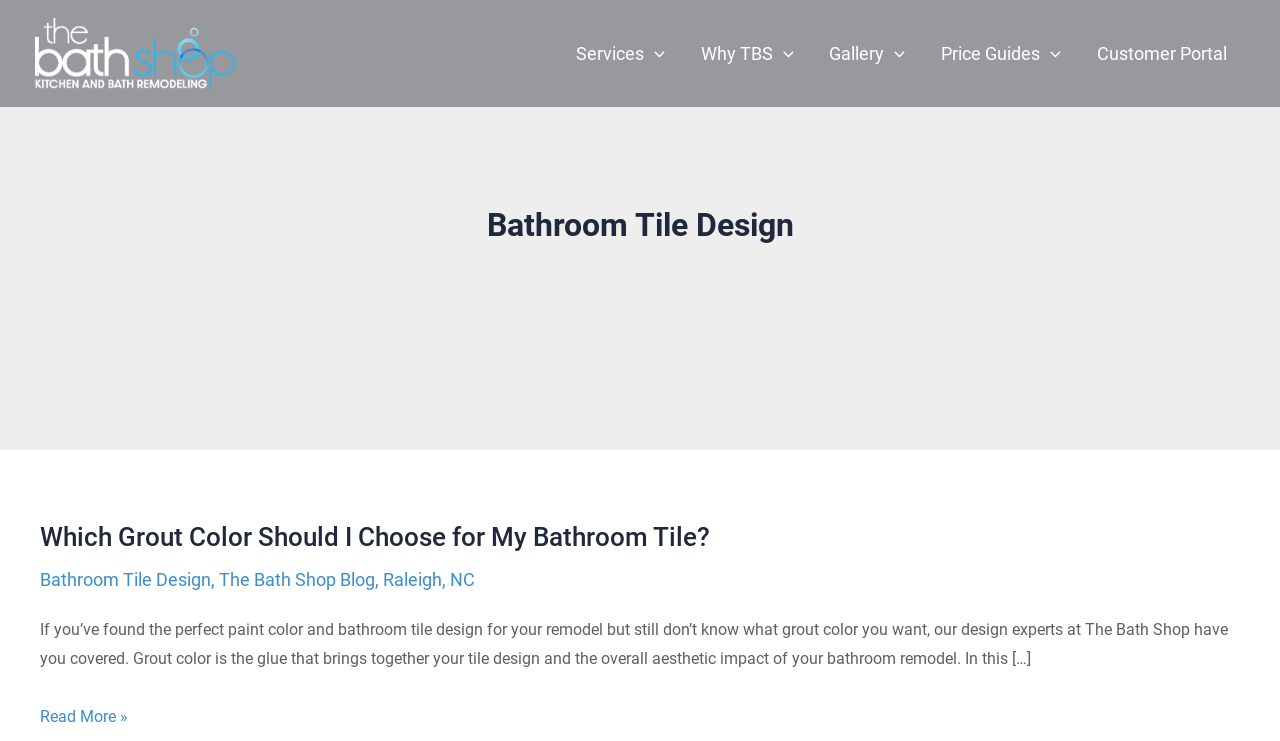Describe the webpage meticulously, covering all significant aspects.

The webpage is about bathroom tile design, specifically focusing on choosing the right grout color. At the top left, there is a logo of "The Bath Shop" accompanied by a link to the shop's homepage. 

Below the logo, there is a navigation menu that spans across the top of the page, containing links to various sections such as "Services", "Why TBS", "Gallery", "Price Guides", and "Customer Portal". Each of these links has a corresponding menu toggle icon.

The main content of the page is divided into sections, with a prominent heading "Bathroom Tile Design" at the top. Below this heading, there is a subheading "Which Grout Color Should I Choose for My Bathroom Tile?" which is also a link to a related article. 

The article discusses the importance of grout color in bathroom tile design and provides guidance from The Bath Shop's design experts. The text is accompanied by a "Read More" link at the bottom. There are no images on the page, but there are several icons and logos.